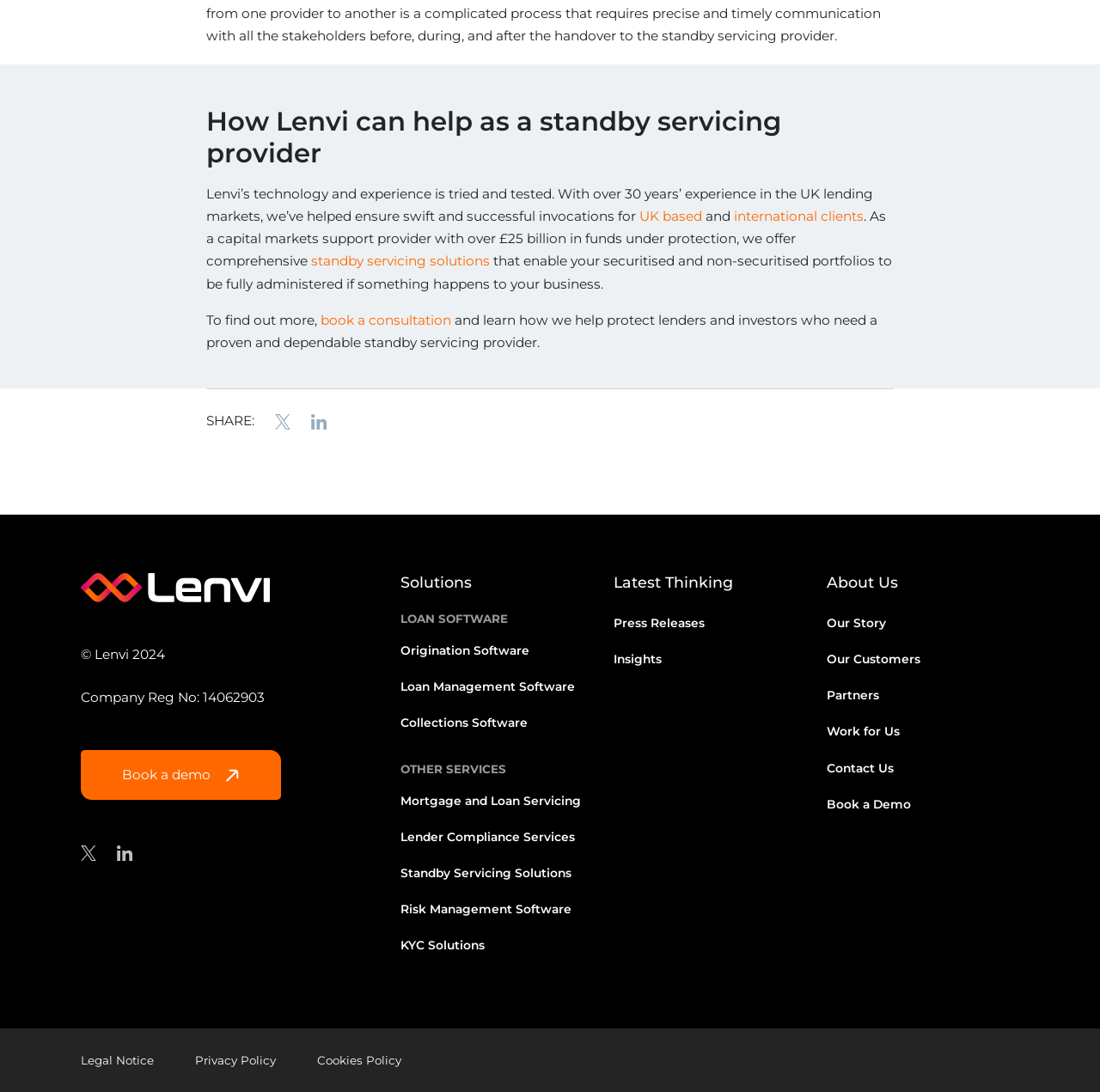From the webpage screenshot, predict the bounding box of the UI element that matches this description: "Insights".

[0.558, 0.593, 0.733, 0.614]